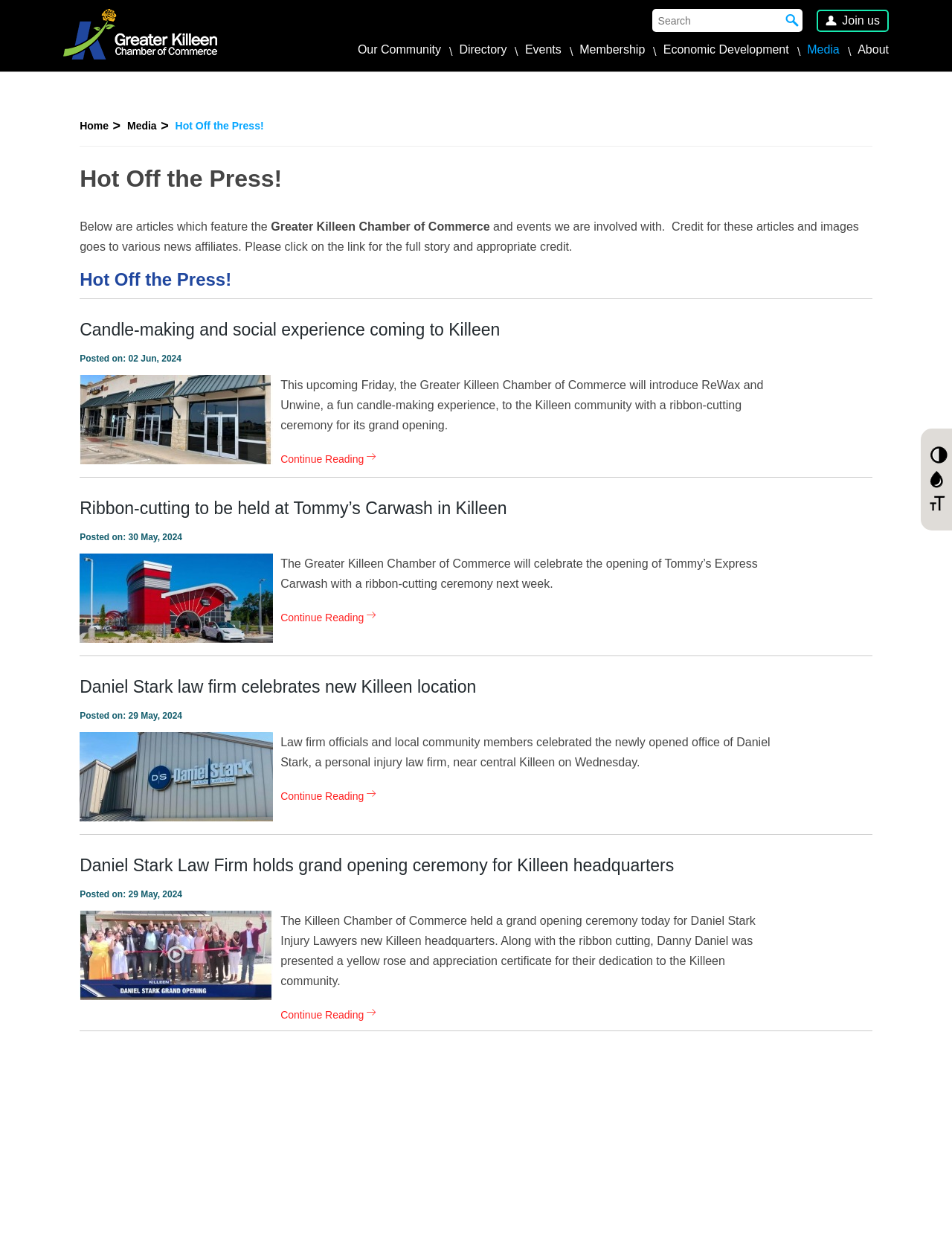Identify the bounding box coordinates for the UI element described by the following text: "Continue Reading". Provide the coordinates as four float numbers between 0 and 1, in the format [left, top, right, bottom].

[0.295, 0.359, 0.396, 0.377]